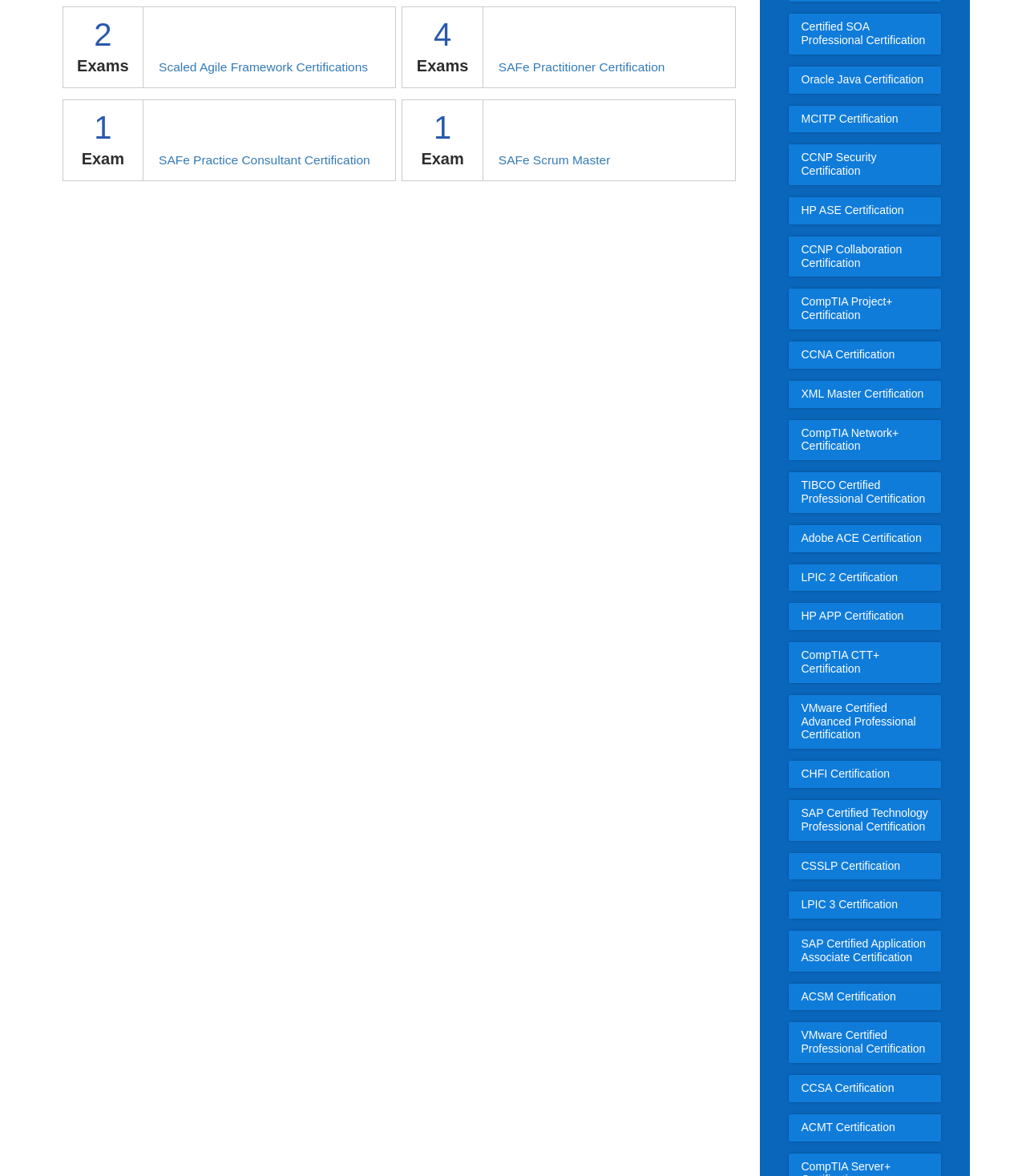Find the bounding box coordinates for the UI element whose description is: "VMware Certified Professional Certification". The coordinates should be four float numbers between 0 and 1, in the format [left, top, right, bottom].

[0.768, 0.869, 0.917, 0.904]